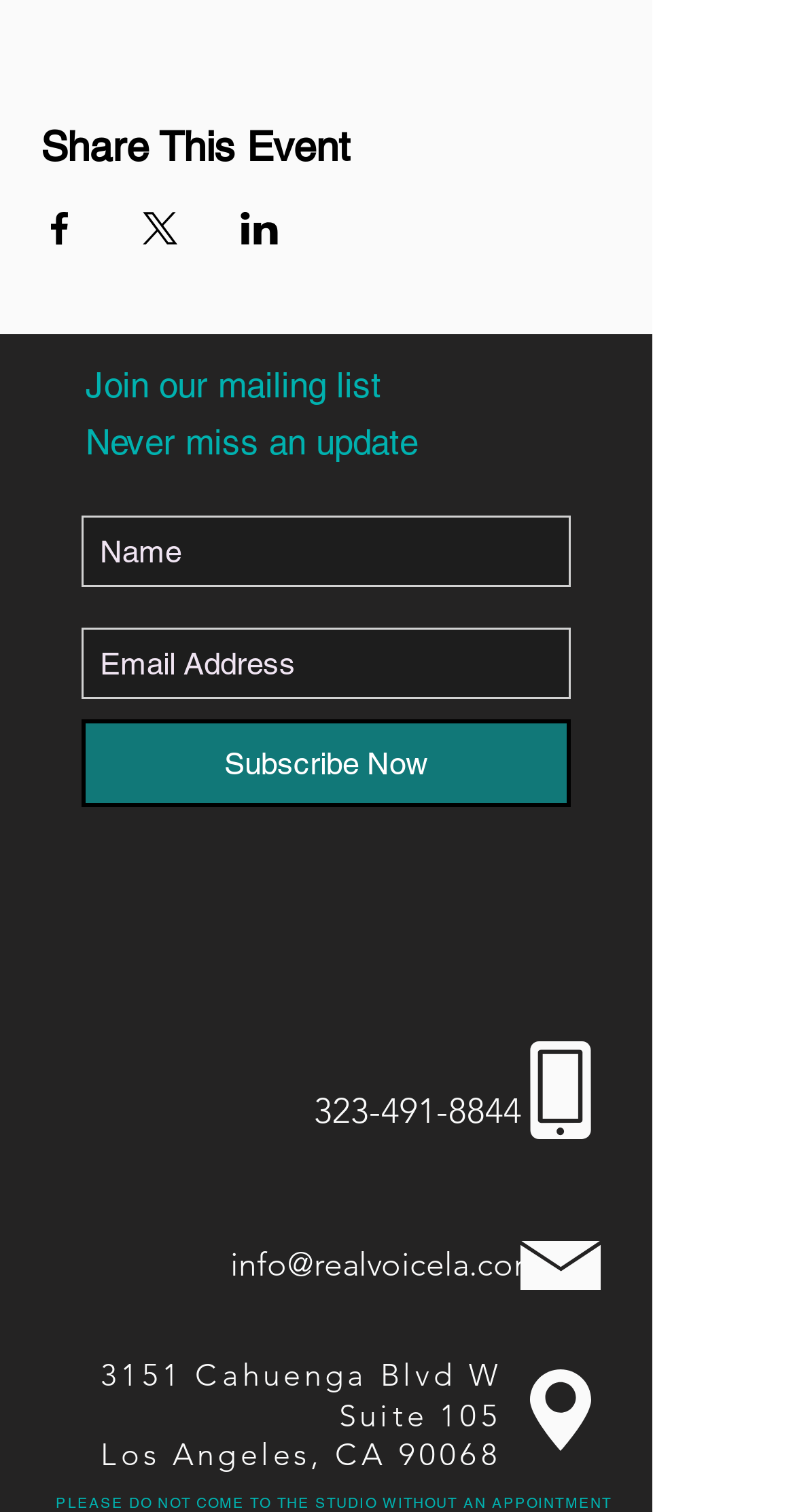Refer to the image and provide an in-depth answer to the question:
What is the contact information provided on the webpage?

The webpage provides contact information, including a phone number '323-491-8844', an email address 'info@realvoicela.com', and a physical address '3151 Cahuenga Blvd W Suite 105 Los Angeles, CA 90068'. This information allows users to get in touch with the webpage's owner.